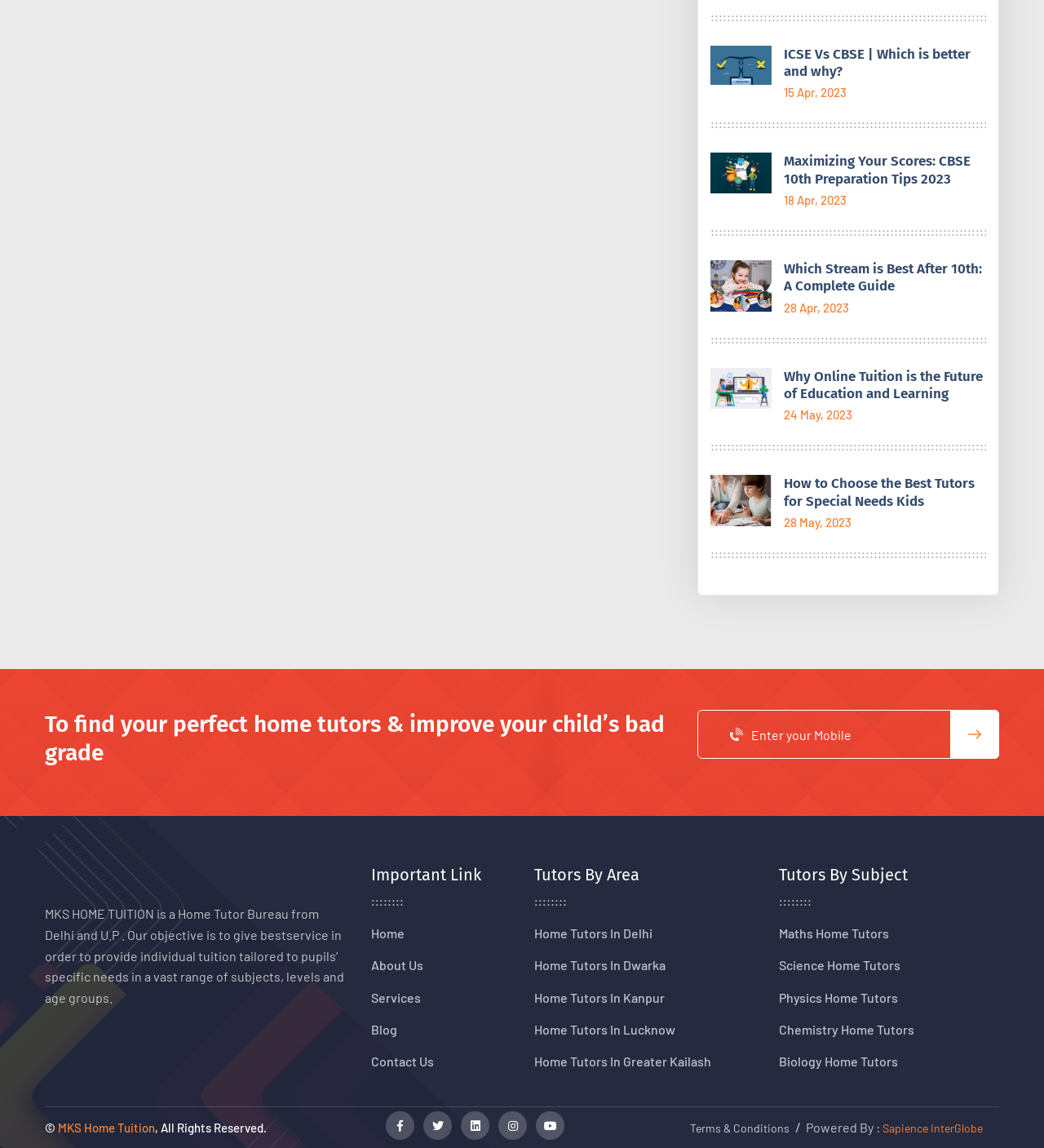Please determine the bounding box coordinates of the clickable area required to carry out the following instruction: "Choose the 'Maths Home Tutors' option". The coordinates must be four float numbers between 0 and 1, represented as [left, top, right, bottom].

[0.746, 0.806, 0.852, 0.82]